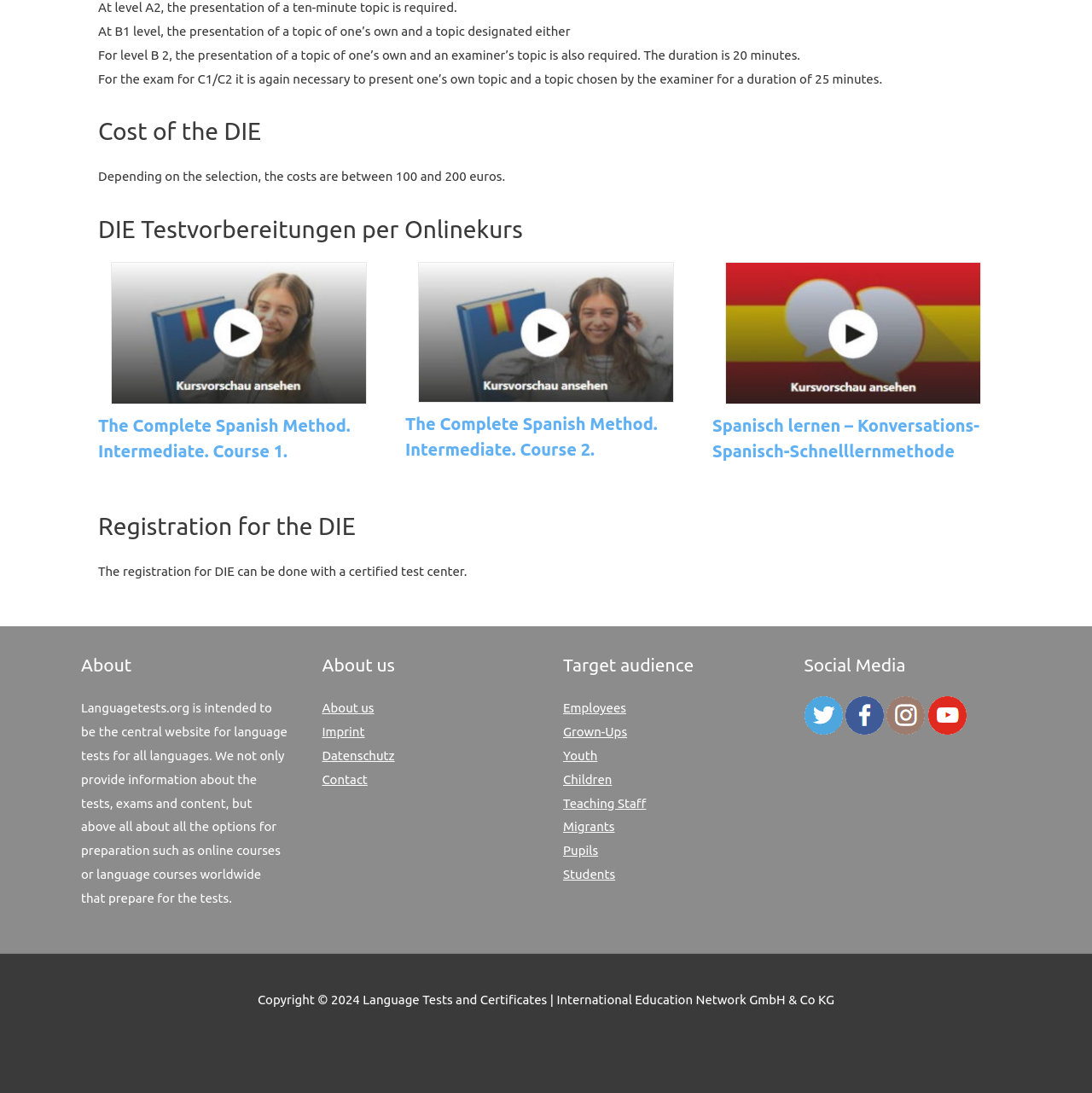Please identify the bounding box coordinates of the element I should click to complete this instruction: 'Read about the cost of the DIE'. The coordinates should be given as four float numbers between 0 and 1, like this: [left, top, right, bottom].

[0.09, 0.106, 0.91, 0.135]